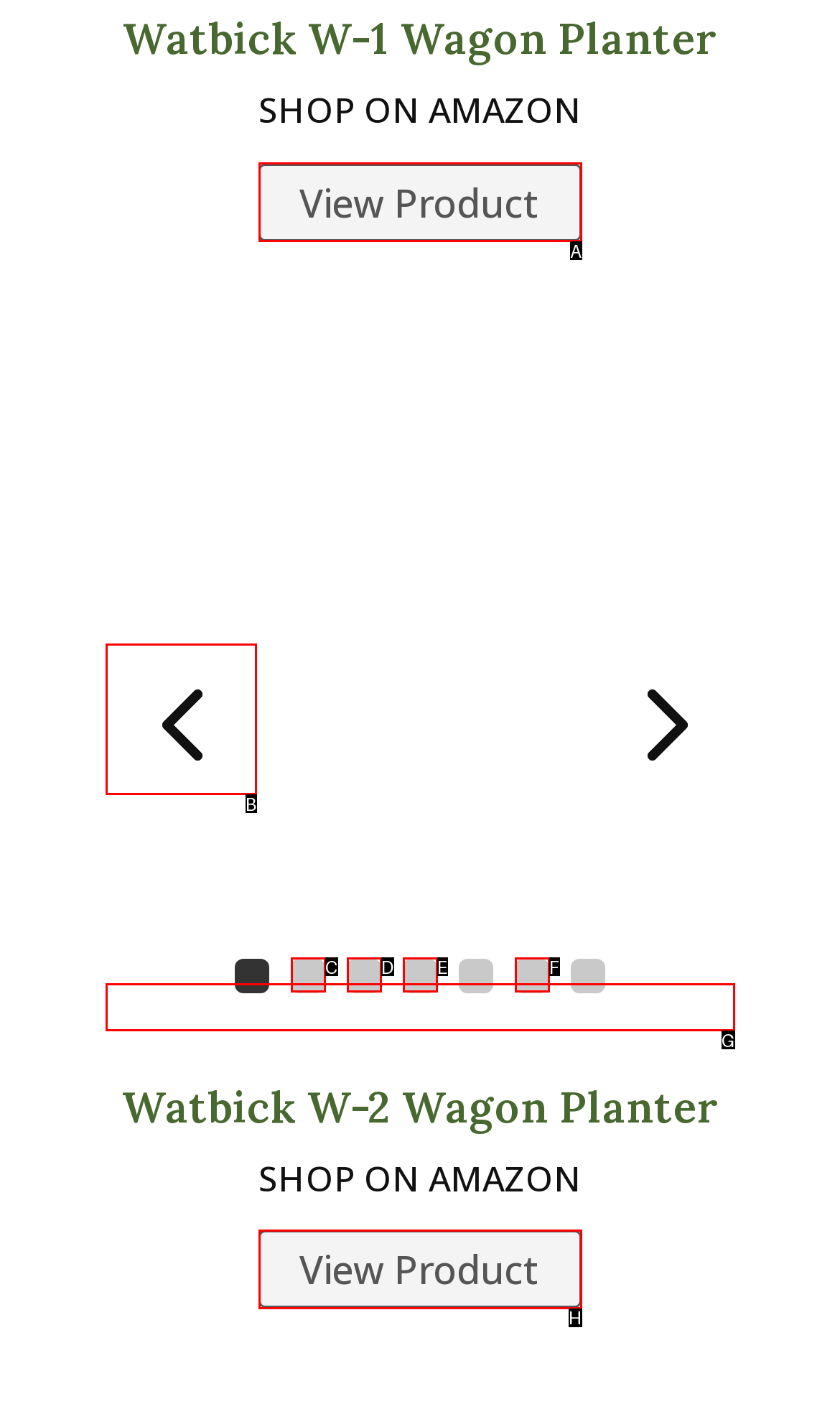Select the HTML element that matches the description: View Product. Provide the letter of the chosen option as your answer.

H